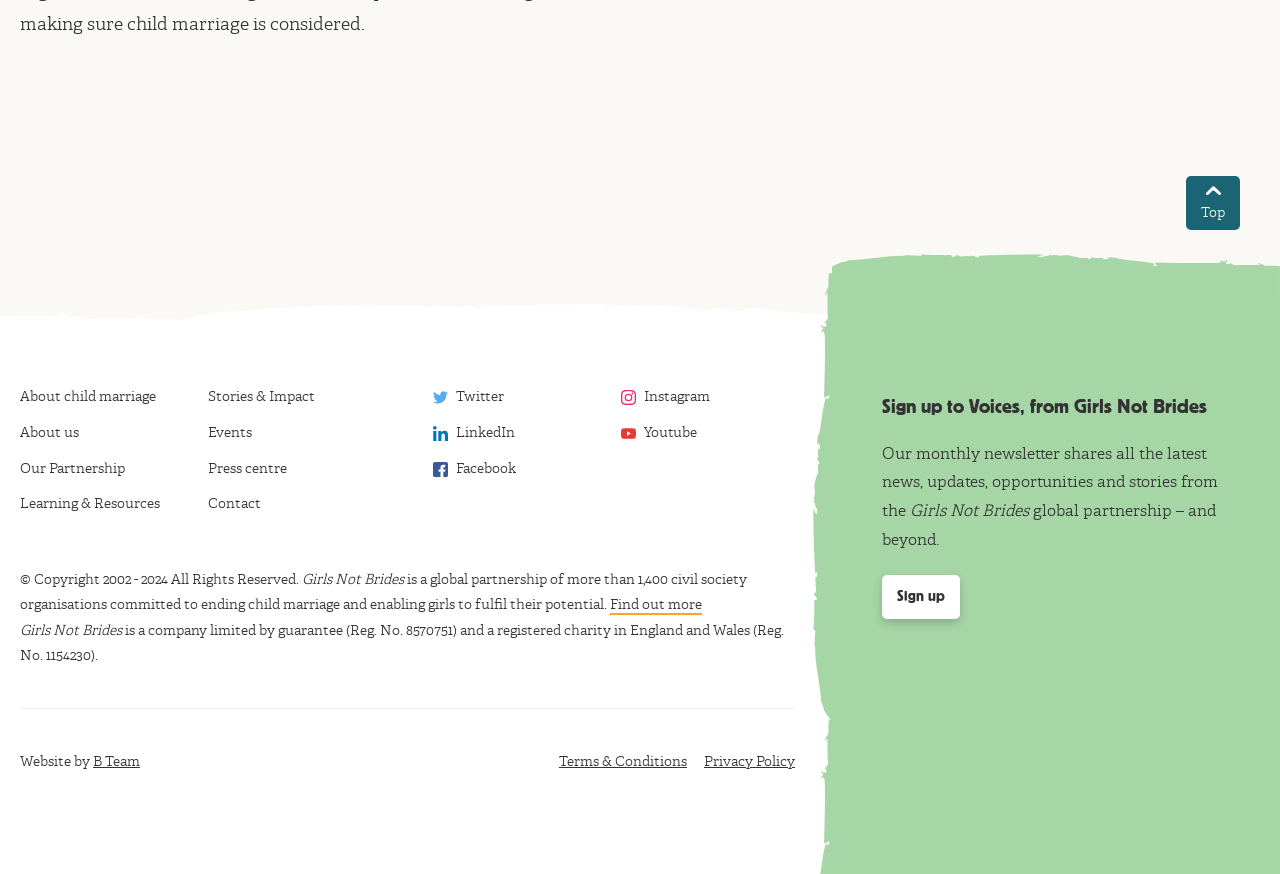Find the bounding box coordinates for the element described here: "Find out more".

[0.477, 0.682, 0.548, 0.704]